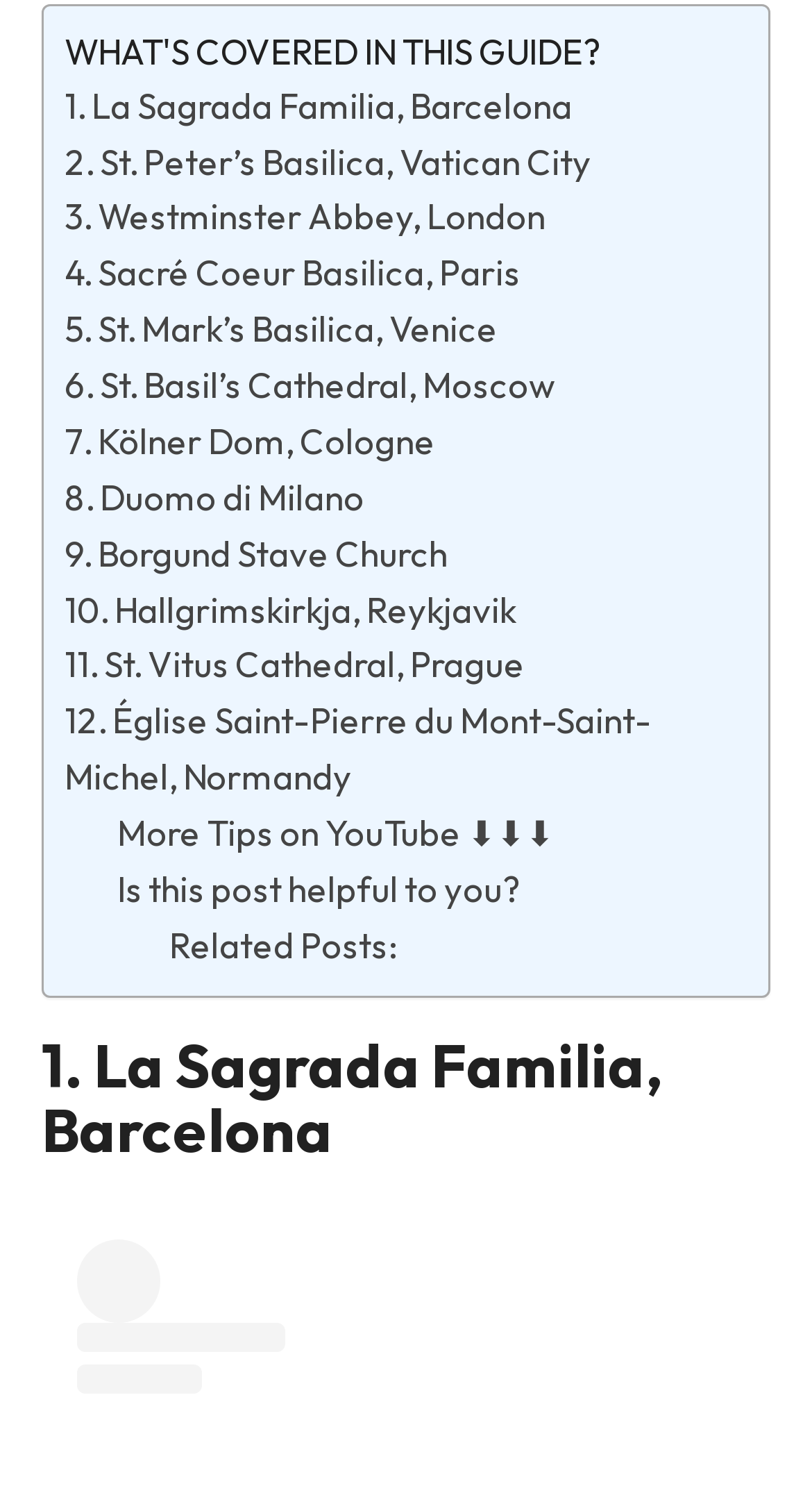Using the details in the image, give a detailed response to the question below:
How many sections are there in the webpage?

I analyzed the webpage structure and found that there are two main sections: the list of links and the section below it that starts with 'Related Posts:'.